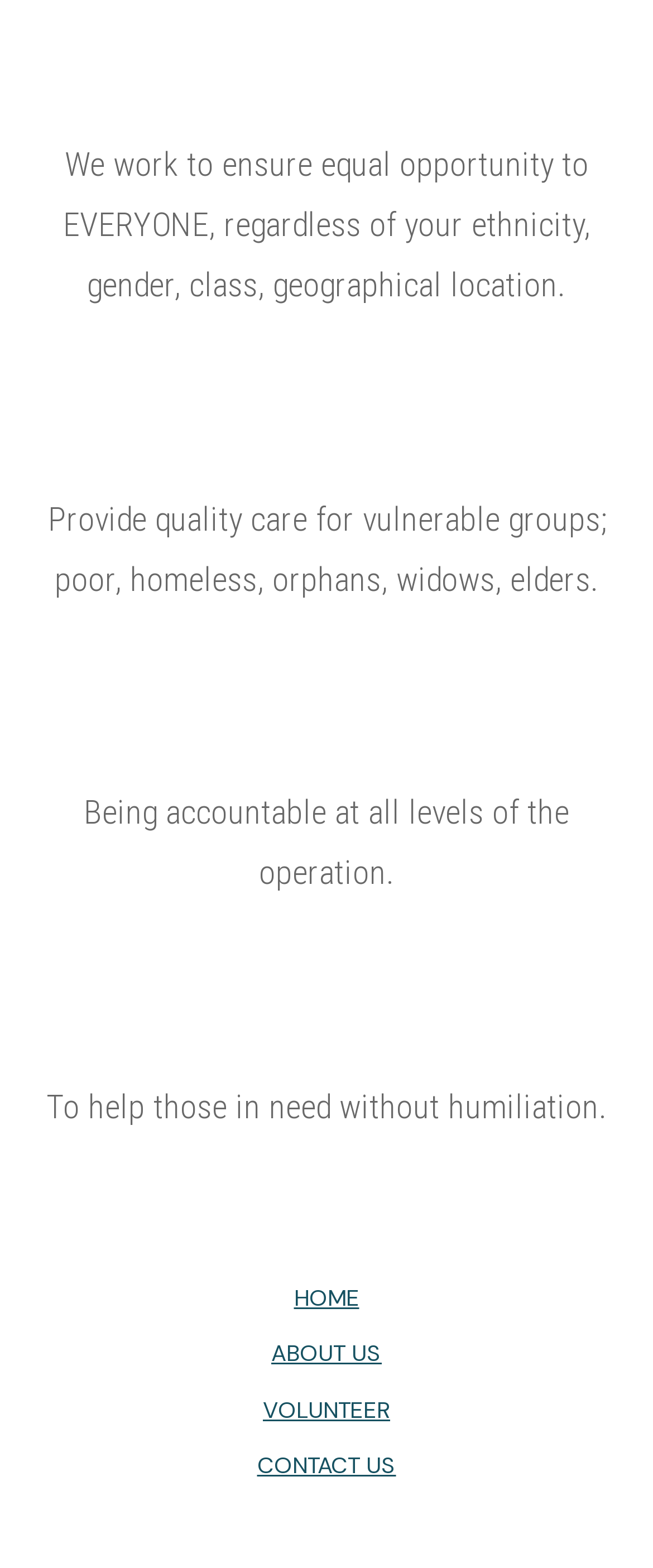Respond to the question below with a single word or phrase: What is the focus of the 'Care for All' section?

Vulnerable groups